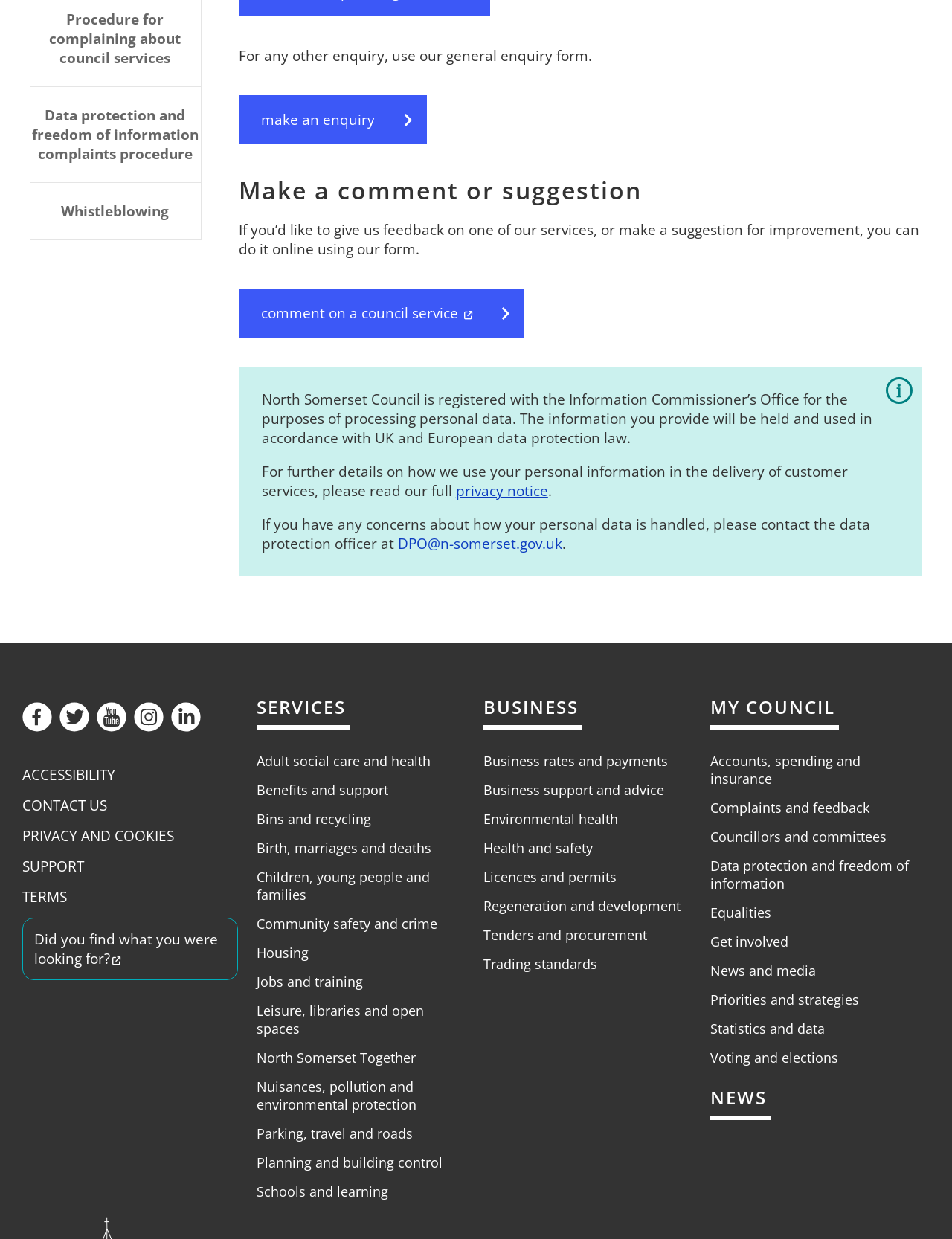Predict the bounding box of the UI element that fits this description: "News".

[0.746, 0.876, 0.809, 0.896]